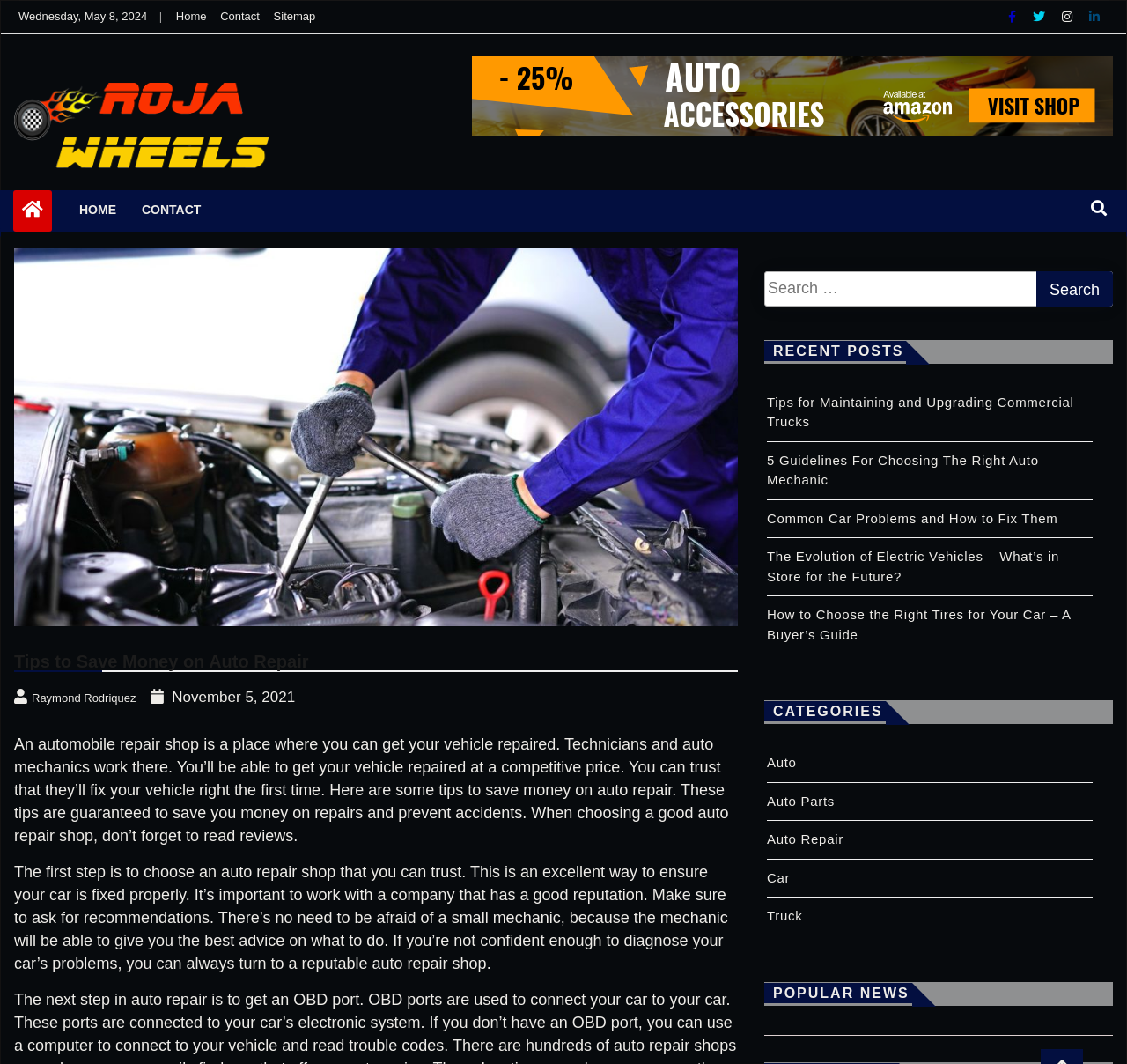Determine the bounding box coordinates of the clickable area required to perform the following instruction: "Click the 'PREVIOUS' link". The coordinates should be represented as four float numbers between 0 and 1: [left, top, right, bottom].

None